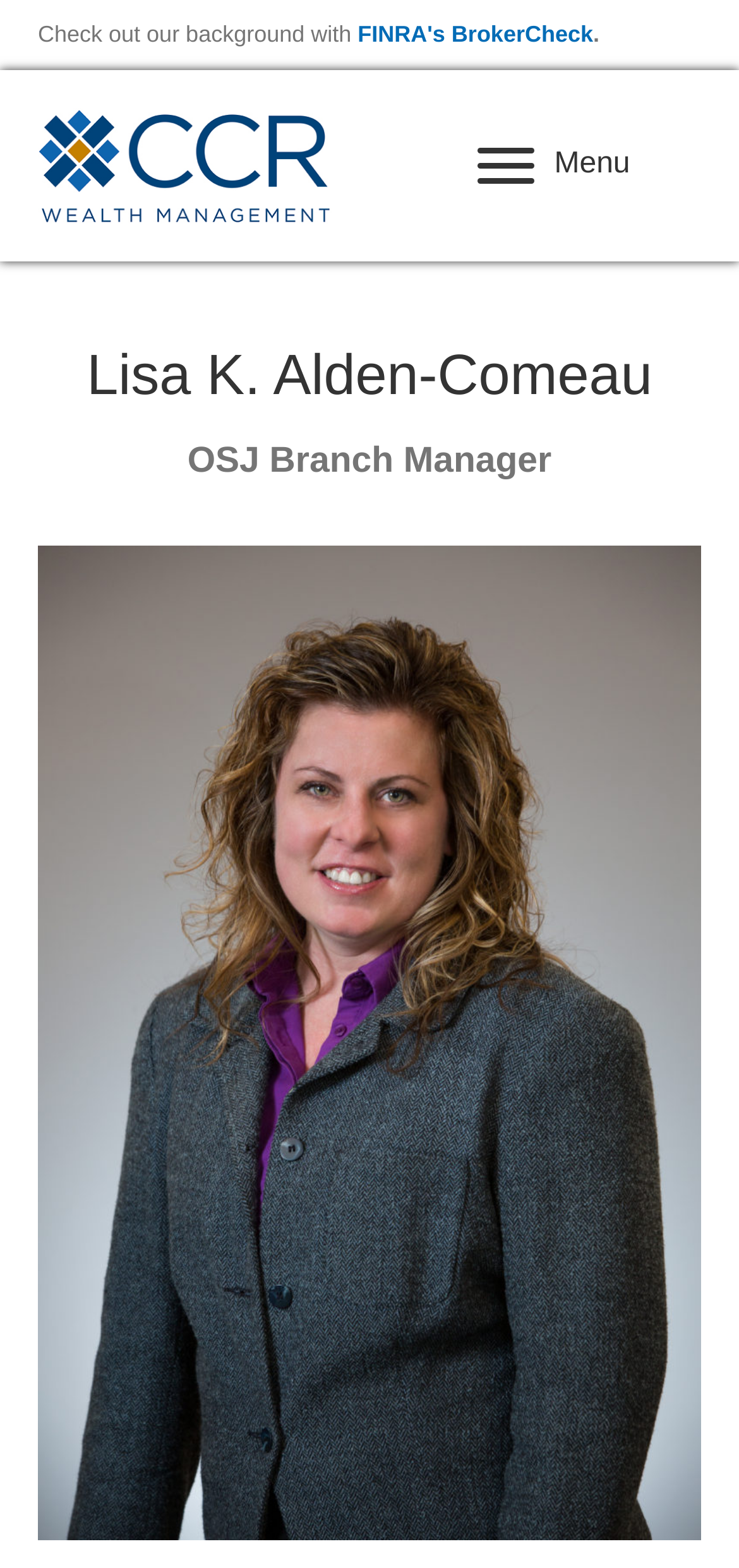Based on the image, please respond to the question with as much detail as possible:
What is the purpose of the 'Check out our background with' text?

The text 'Check out our background with' is followed by a link to 'FINRA's BrokerCheck'. This suggests that the purpose of this text is to invite users to check the background of the organization or Lisa with FINRA's BrokerCheck.